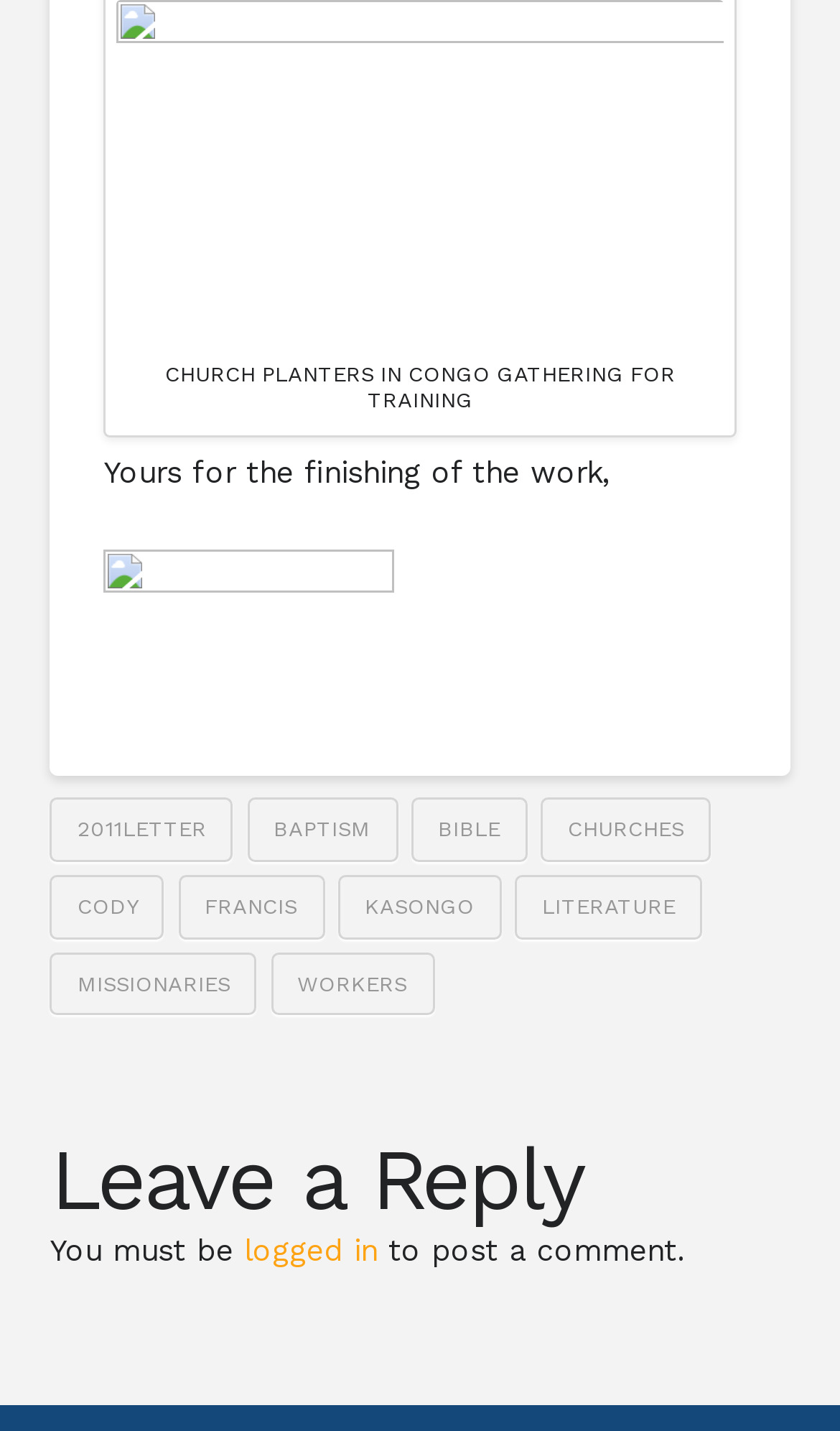Carefully examine the image and provide an in-depth answer to the question: How many links are in the footer?

I counted the number of link elements within the FooterAsNonLandmark element, which are 9 in total.